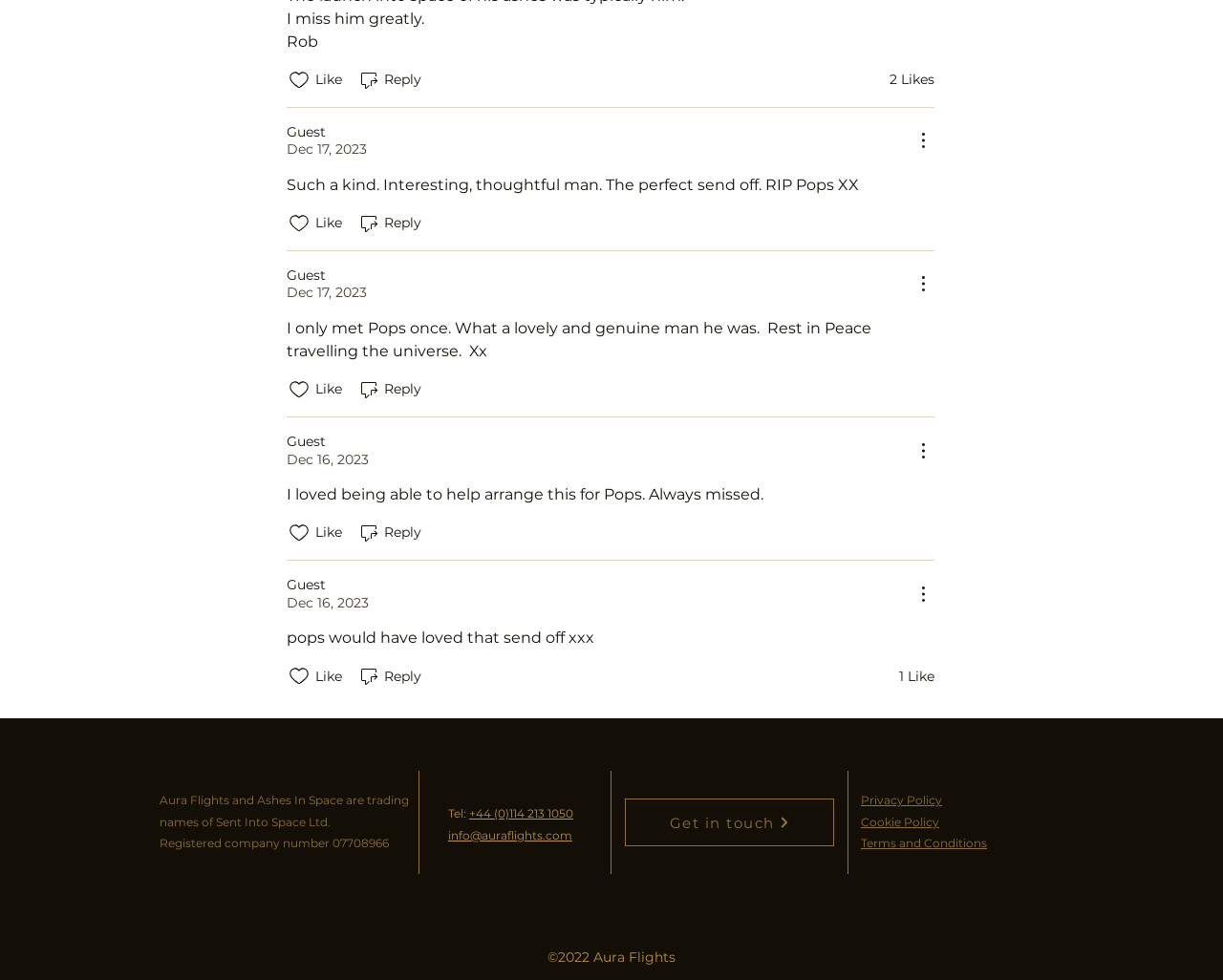Please specify the bounding box coordinates of the area that should be clicked to accomplish the following instruction: "Click the 'More Actions' button". The coordinates should consist of four float numbers between 0 and 1, i.e., [left, top, right, bottom].

[0.745, 0.132, 0.764, 0.155]